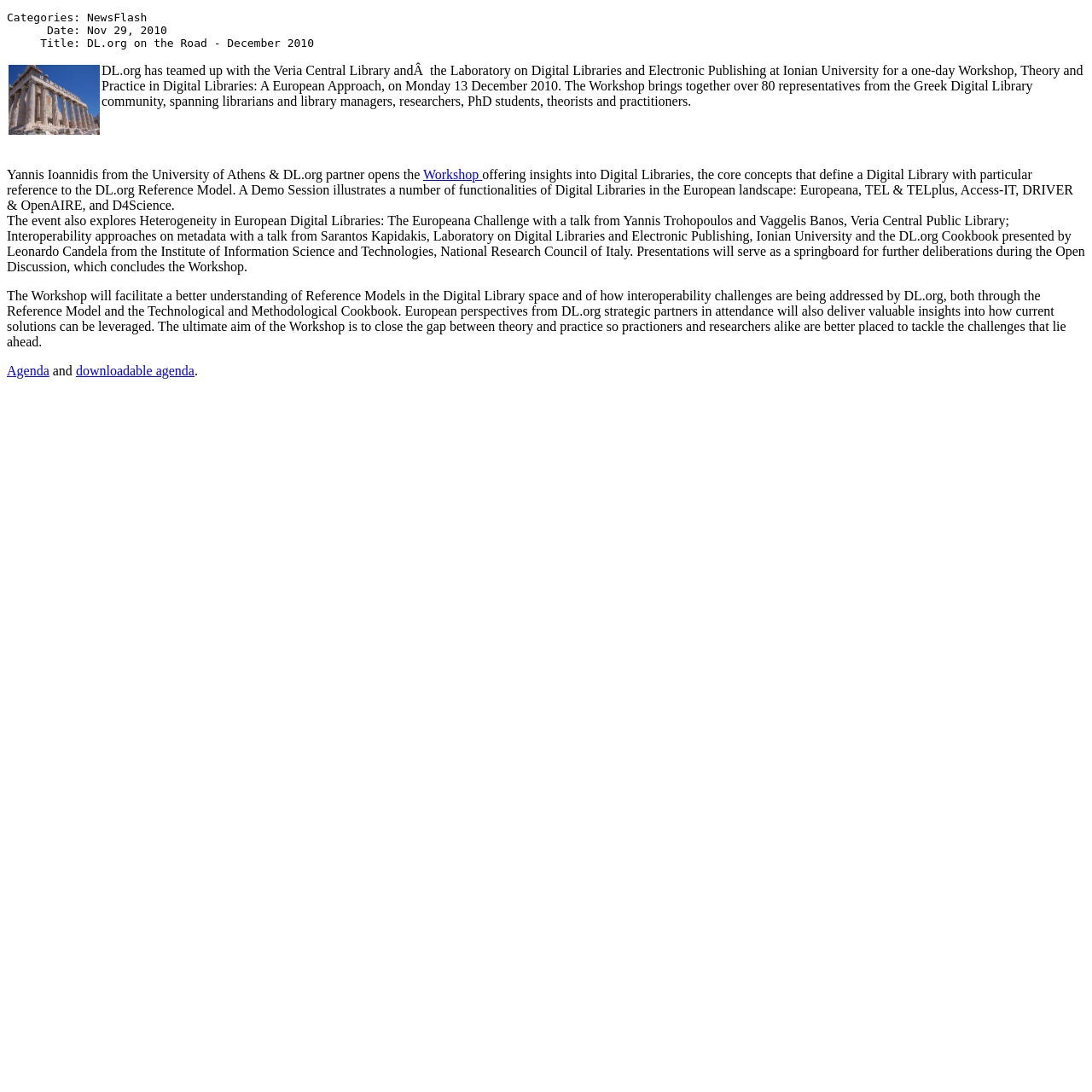Answer this question in one word or a short phrase: What is the purpose of the workshop?

to close the gap between theory and practice